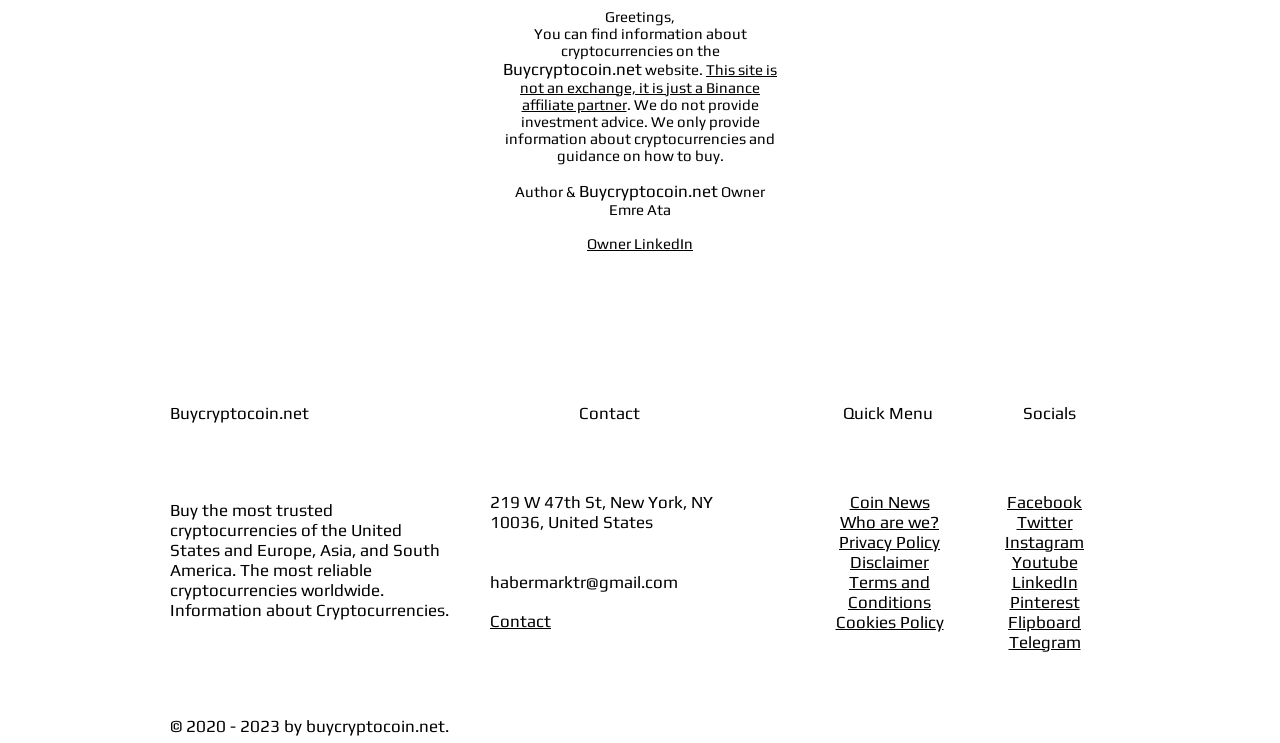Specify the bounding box coordinates of the region I need to click to perform the following instruction: "Visit the 'Coin News' page". The coordinates must be four float numbers in the range of 0 to 1, i.e., [left, top, right, bottom].

[0.664, 0.662, 0.726, 0.687]